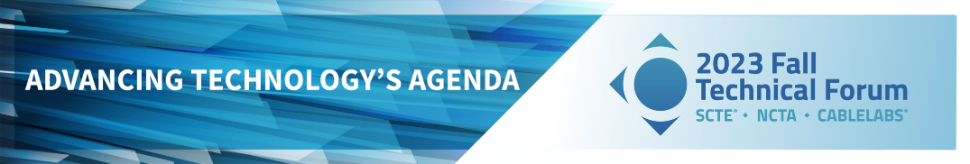Please answer the following question using a single word or phrase: 
How many organizations are involved in the 2023 Fall Technical Forum?

Three